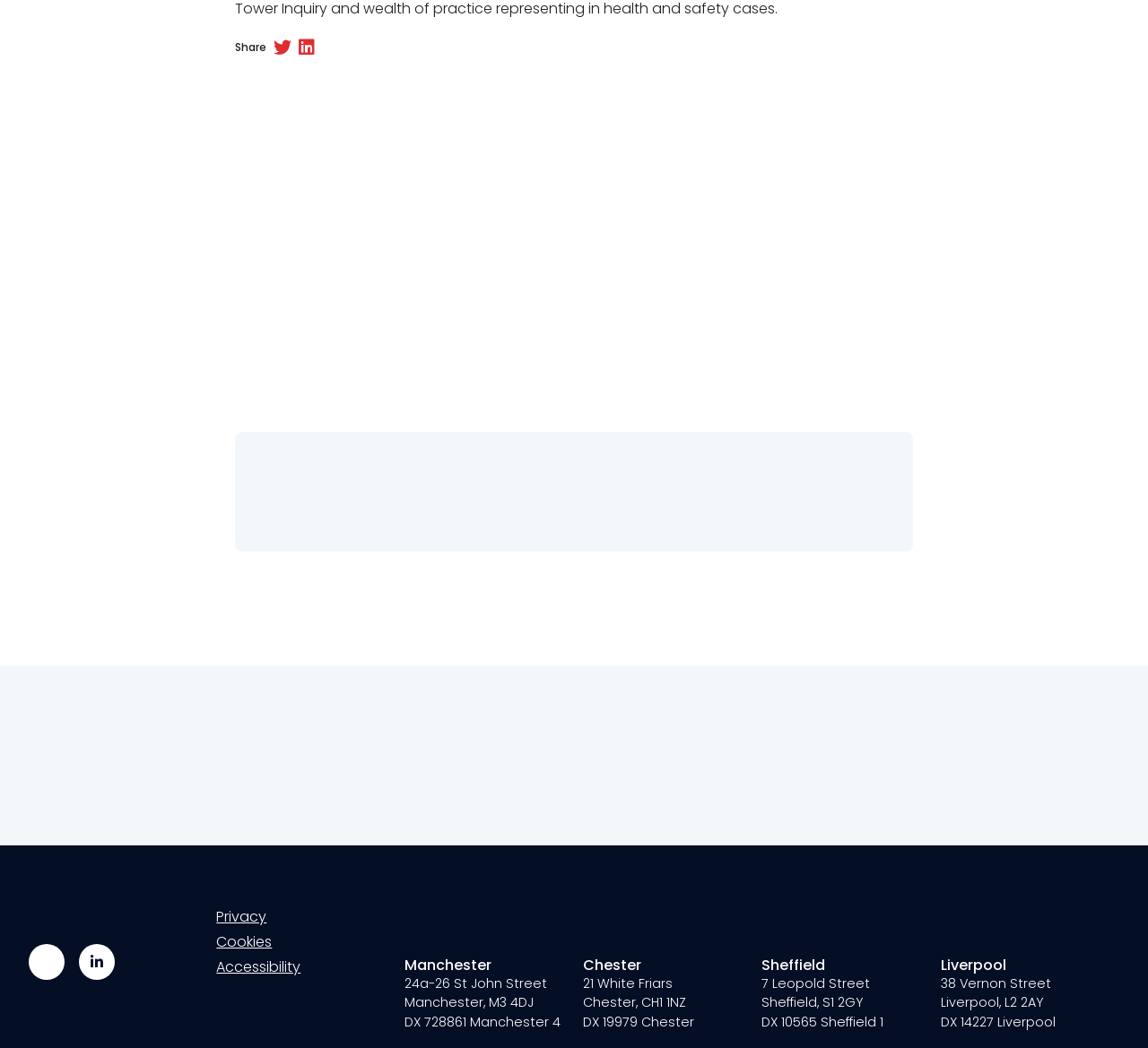Can you identify the bounding box coordinates of the clickable region needed to carry out this instruction: 'Click on the 'CSR & wellbeing' link'? The coordinates should be four float numbers within the range of 0 to 1, stated as [left, top, right, bottom].

[0.025, 0.594, 0.975, 0.63]